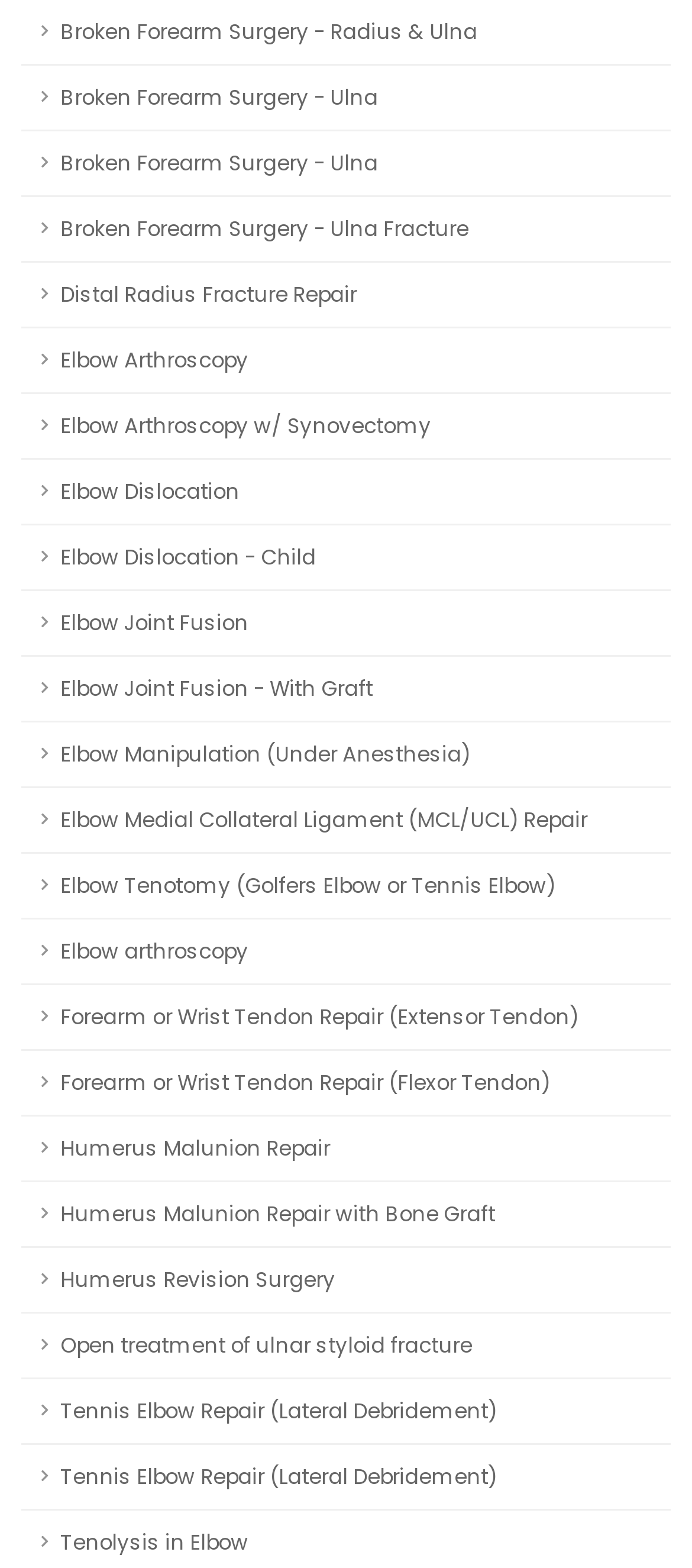How many elbow-related surgeries are listed?
Please utilize the information in the image to give a detailed response to the question.

By counting the links that contain the word 'elbow', I found 7 elbow-related surgeries listed on the webpage.